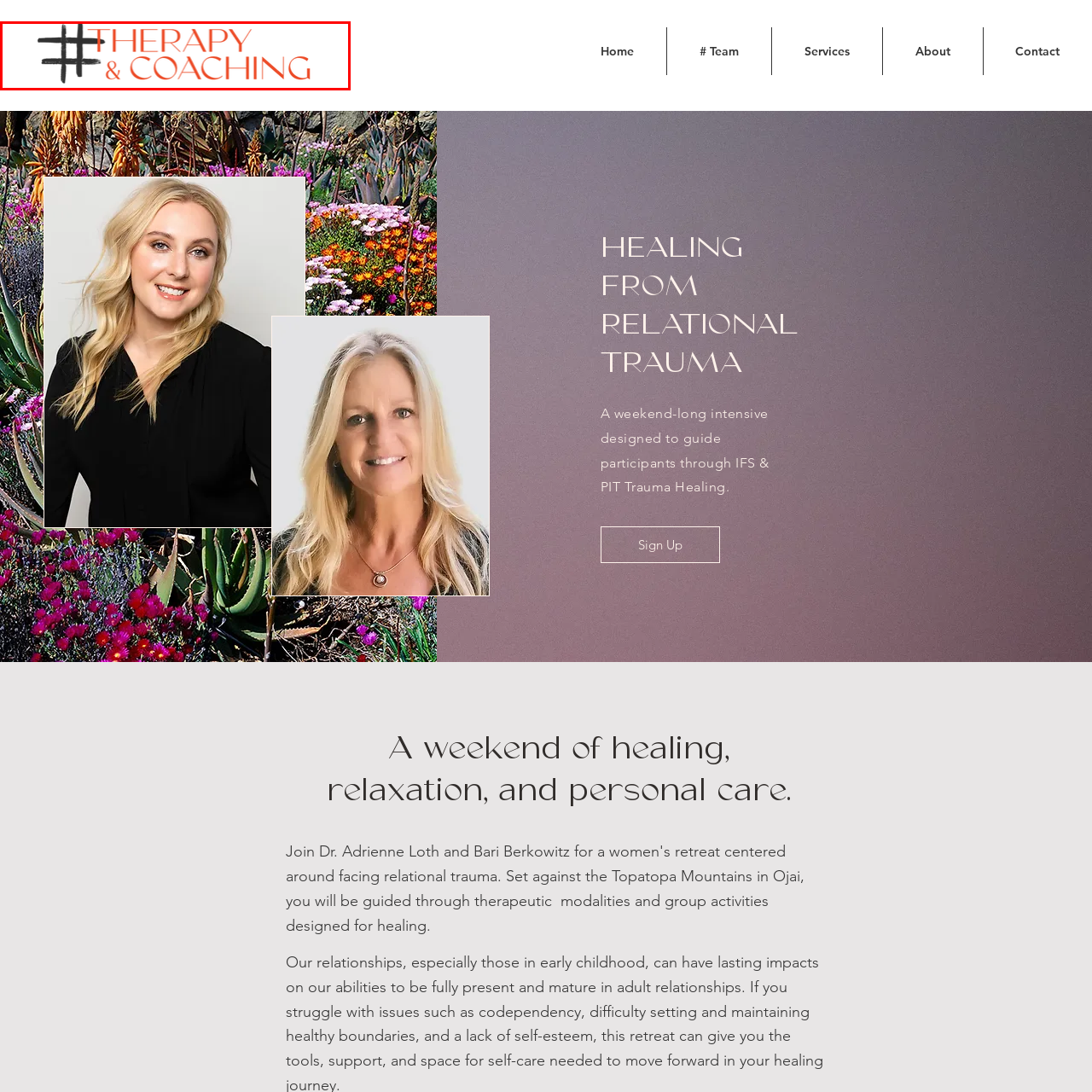Describe in detail the elements and actions shown in the image within the red-bordered area.

The image features the logo for "Hashtag Therapy & Coaching," which prominently displays the phrase "# THERAPY & COACHING." The hashtag symbol is rendered in a bold, textured black, while the words "THERAPY" and "& COACHING" are depicted in an eye-catching orange hue. This visual identity emphasizes a modern and approachable aesthetic, reflecting the focus on therapeutic practices and coaching services offered by Hashtag Coaching. The overall design suggests a blend of professionalism and creativity, suitable for a brand dedicated to healing and personal development.